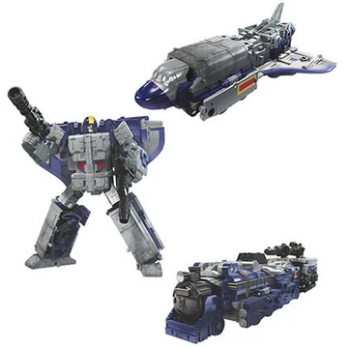Please answer the following question using a single word or phrase: 
What is unique about Astrotrain's transformation abilities?

Triple Changer